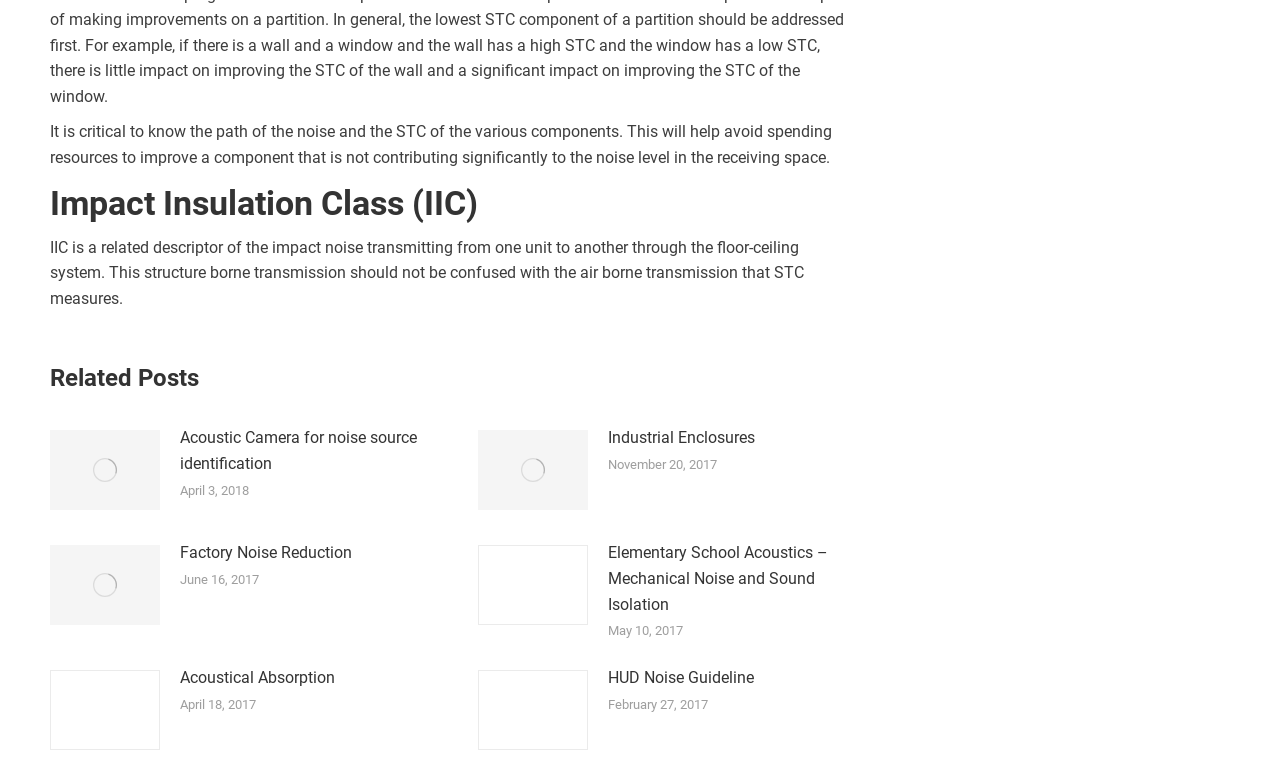Locate the bounding box coordinates of the area to click to fulfill this instruction: "Read about Impact Insulation Class". The bounding box should be presented as four float numbers between 0 and 1, in the order [left, top, right, bottom].

[0.039, 0.232, 0.668, 0.288]